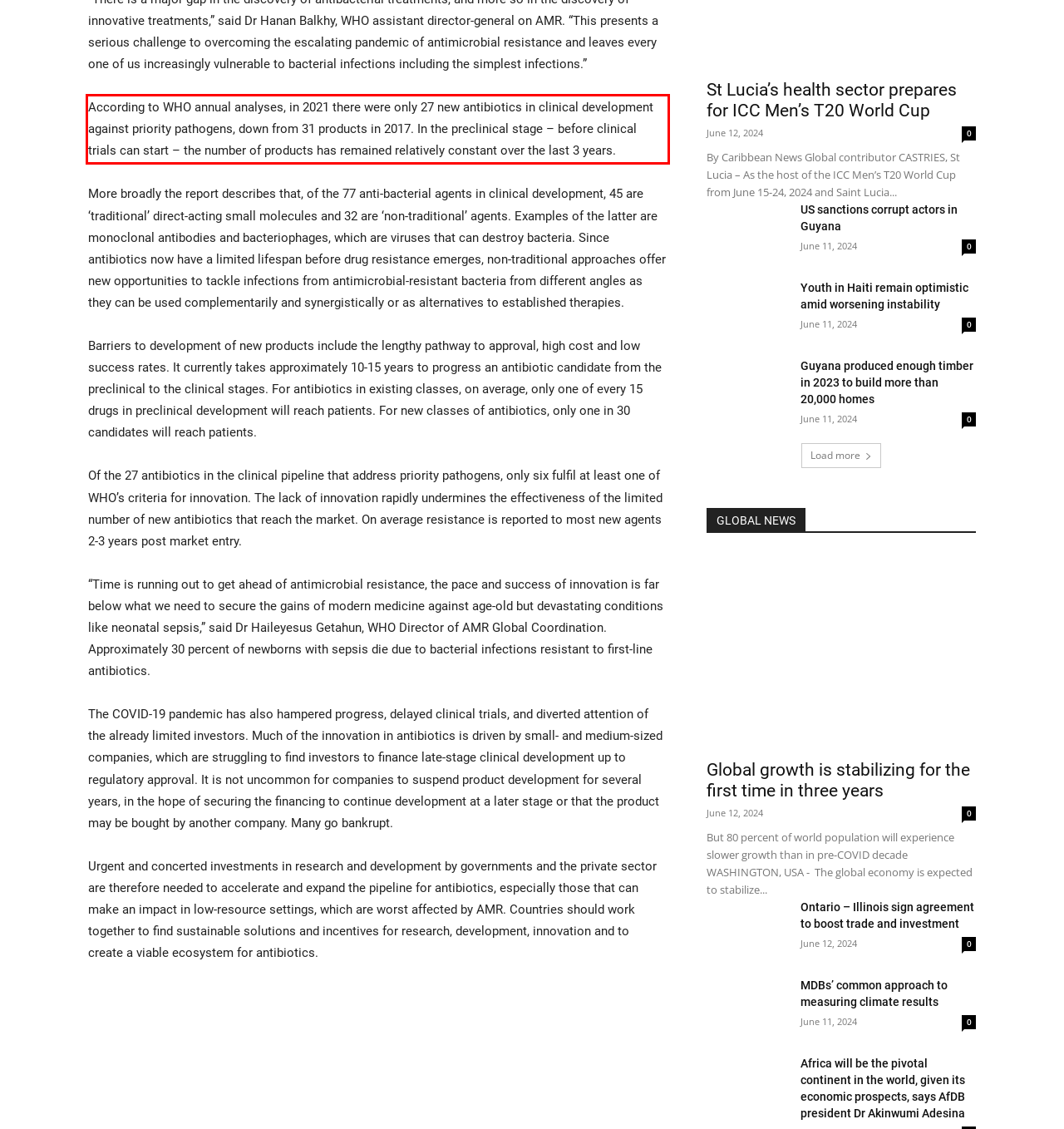You are provided with a screenshot of a webpage containing a red bounding box. Please extract the text enclosed by this red bounding box.

According to WHO annual analyses, in 2021 there were only 27 new antibiotics in clinical development against priority pathogens, down from 31 products in 2017. In the preclinical stage – before clinical trials can start – the number of products has remained relatively constant over the last 3 years.